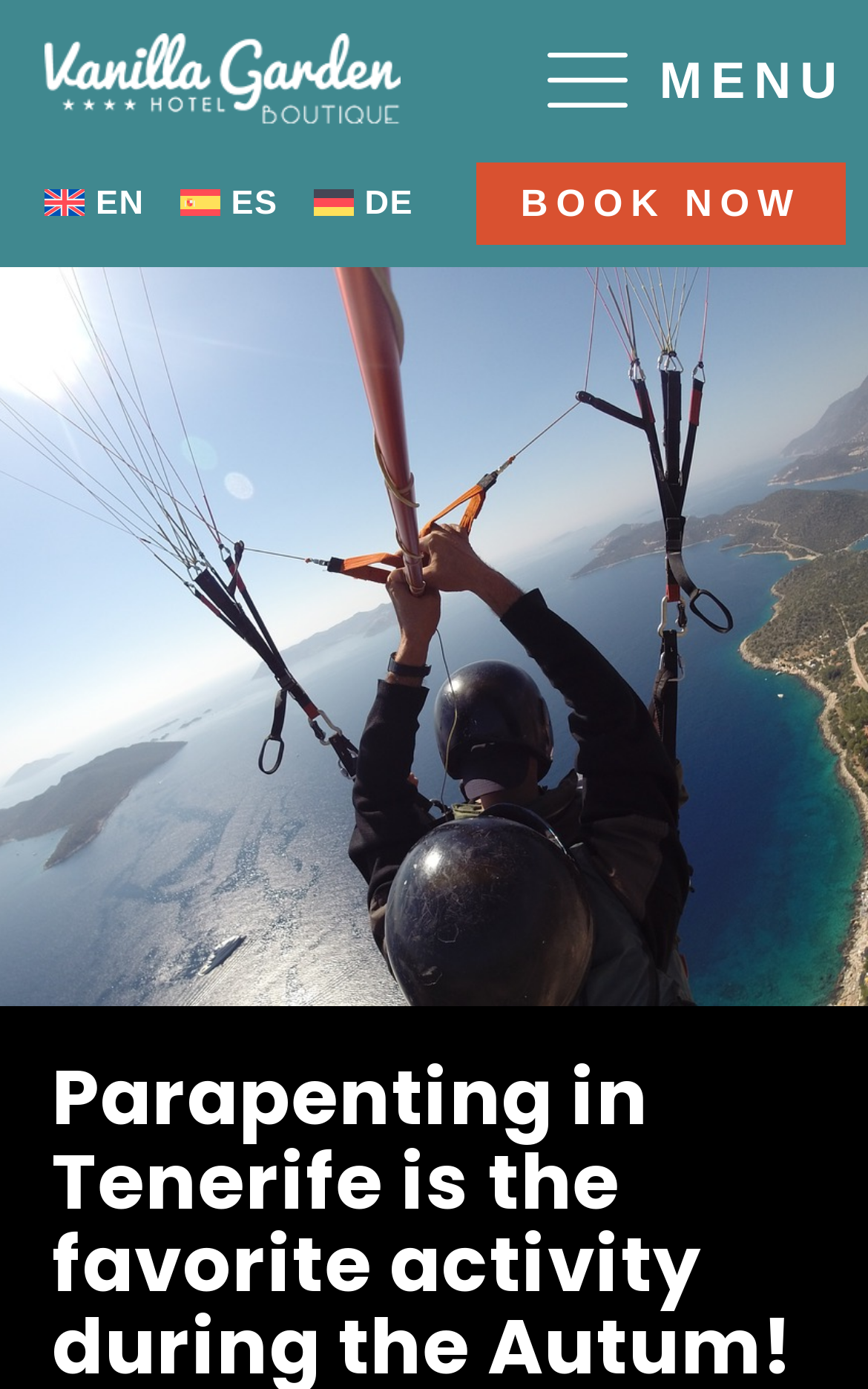Bounding box coordinates should be provided in the format (top-left x, top-left y, bottom-right x, bottom-right y) with all values between 0 and 1. Identify the bounding box for this UI element: BOOK NOW

[0.549, 0.117, 0.974, 0.176]